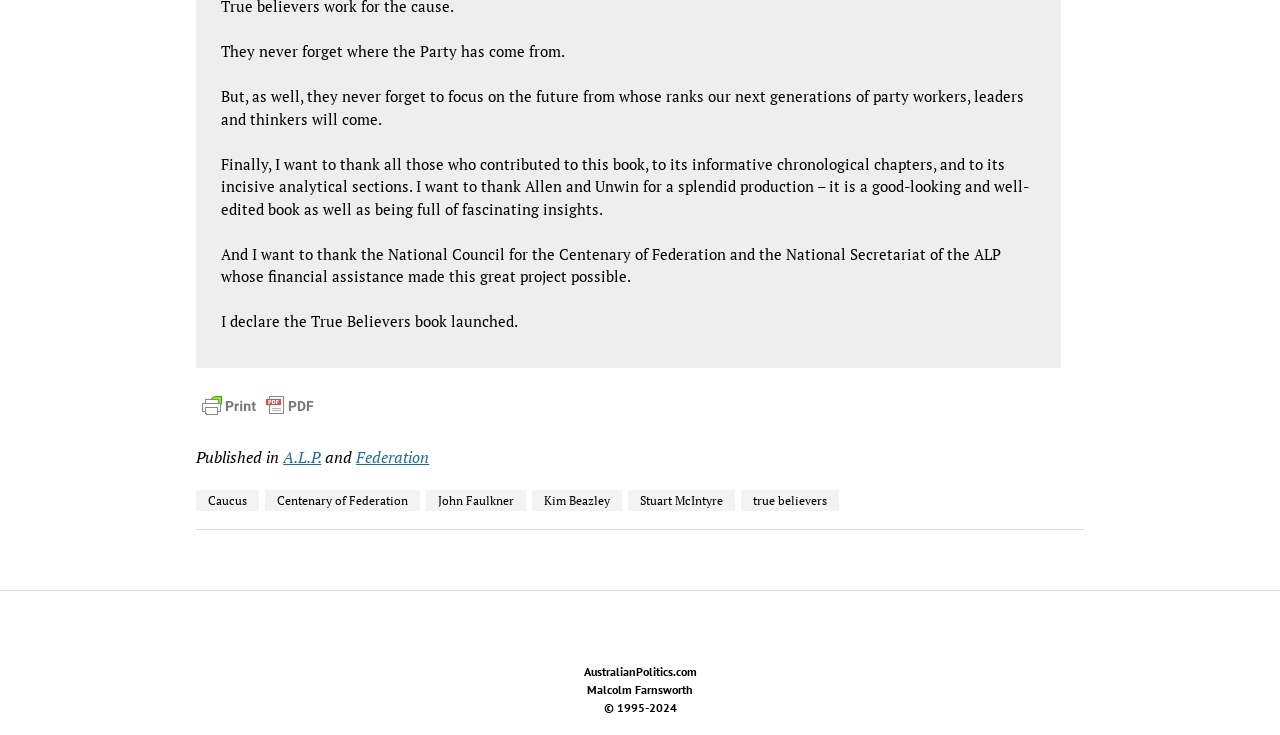Locate the bounding box coordinates of the clickable area needed to fulfill the instruction: "Visit the 'A.L.P.' website".

[0.221, 0.606, 0.251, 0.636]